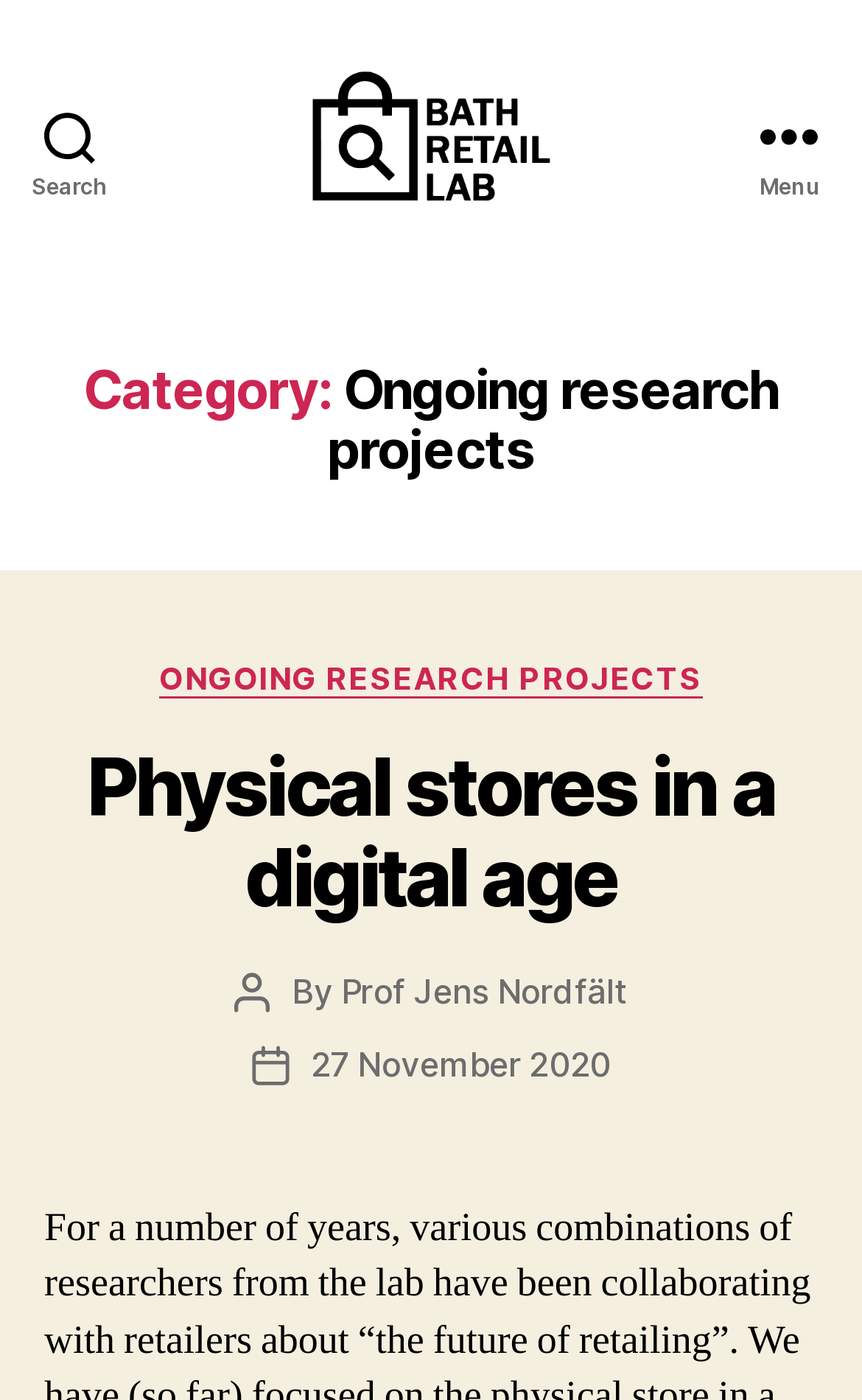What is the title of the research project?
Please look at the screenshot and answer in one word or a short phrase.

Physical stores in a digital age